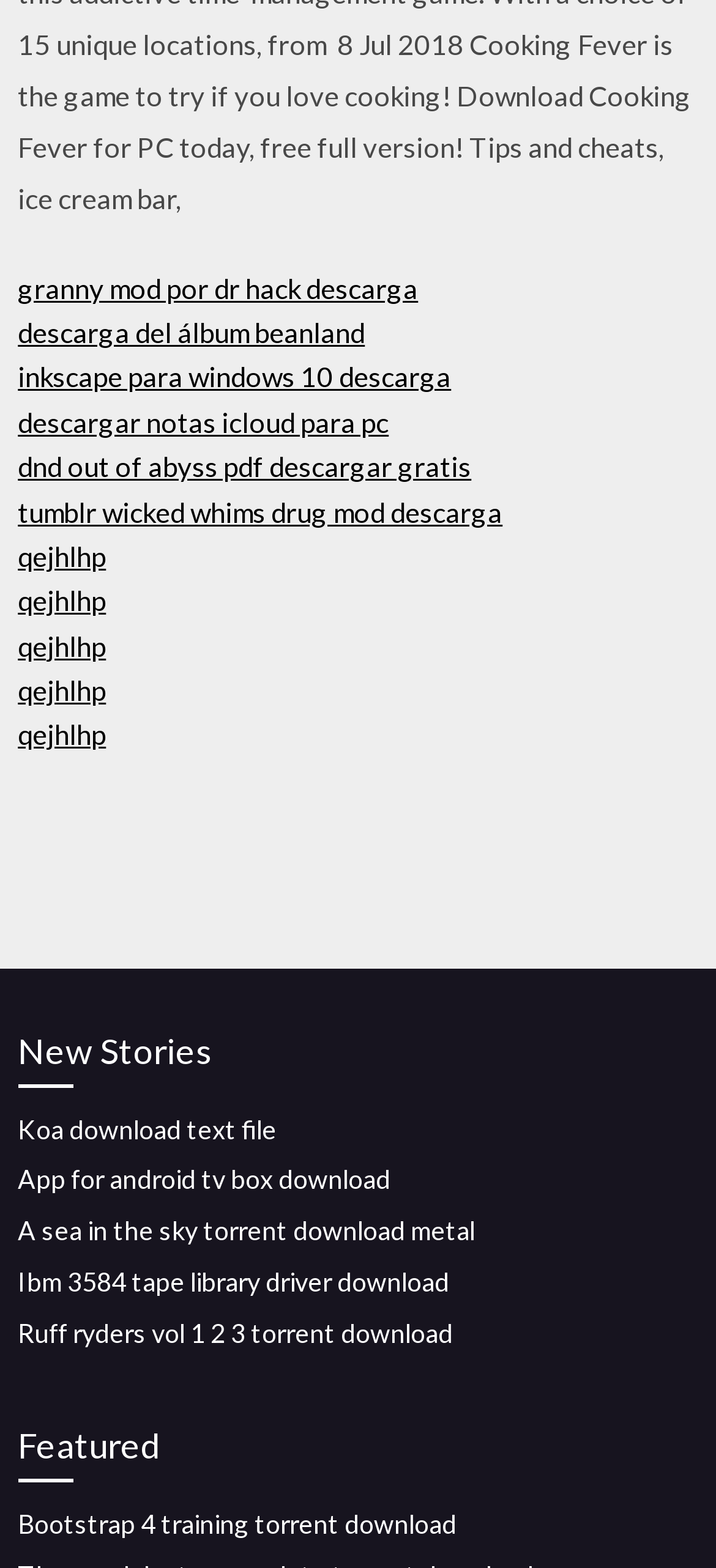What is the purpose of the section headed by 'New Stories'?
Please provide a comprehensive answer based on the contents of the image.

The section headed by 'New Stories' contains a list of links, each with a descriptive text, suggesting that this section is dedicated to providing downloadable files or resources.